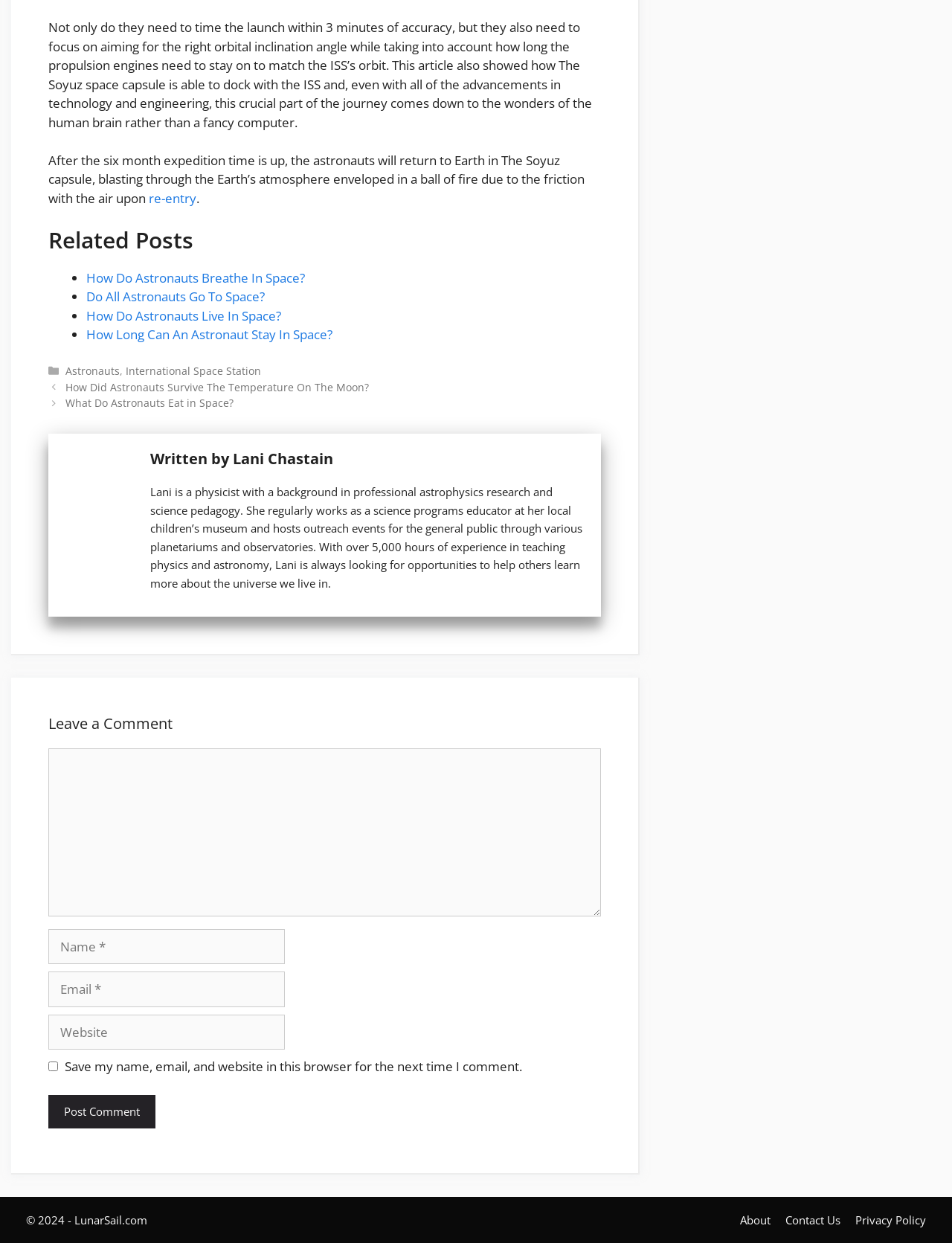Locate the bounding box for the described UI element: "parent_node: Comment name="url" placeholder="Website"". Ensure the coordinates are four float numbers between 0 and 1, formatted as [left, top, right, bottom].

[0.051, 0.816, 0.299, 0.844]